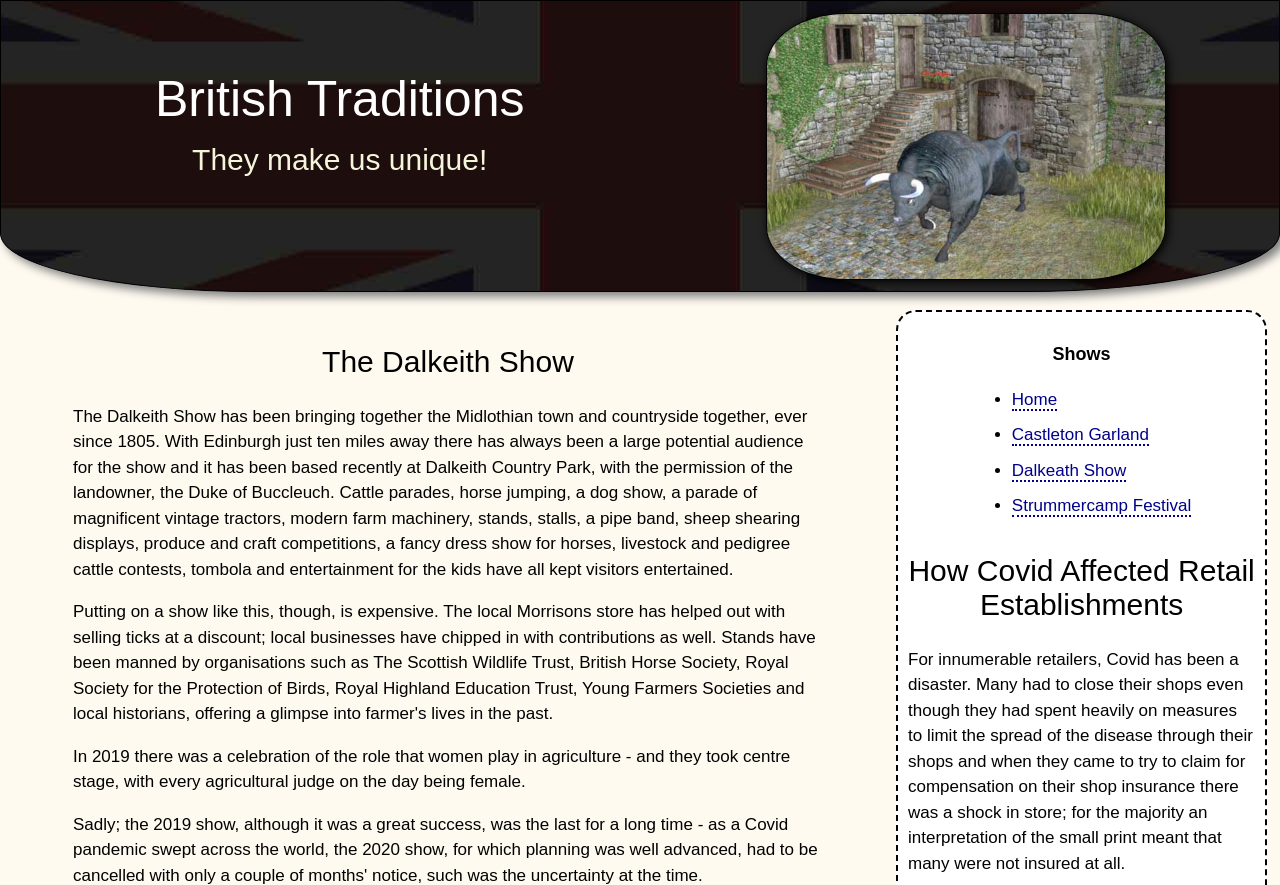Extract the bounding box coordinates for the UI element described by the text: "Home". The coordinates should be in the form of [left, top, right, bottom] with values between 0 and 1.

[0.791, 0.44, 0.826, 0.464]